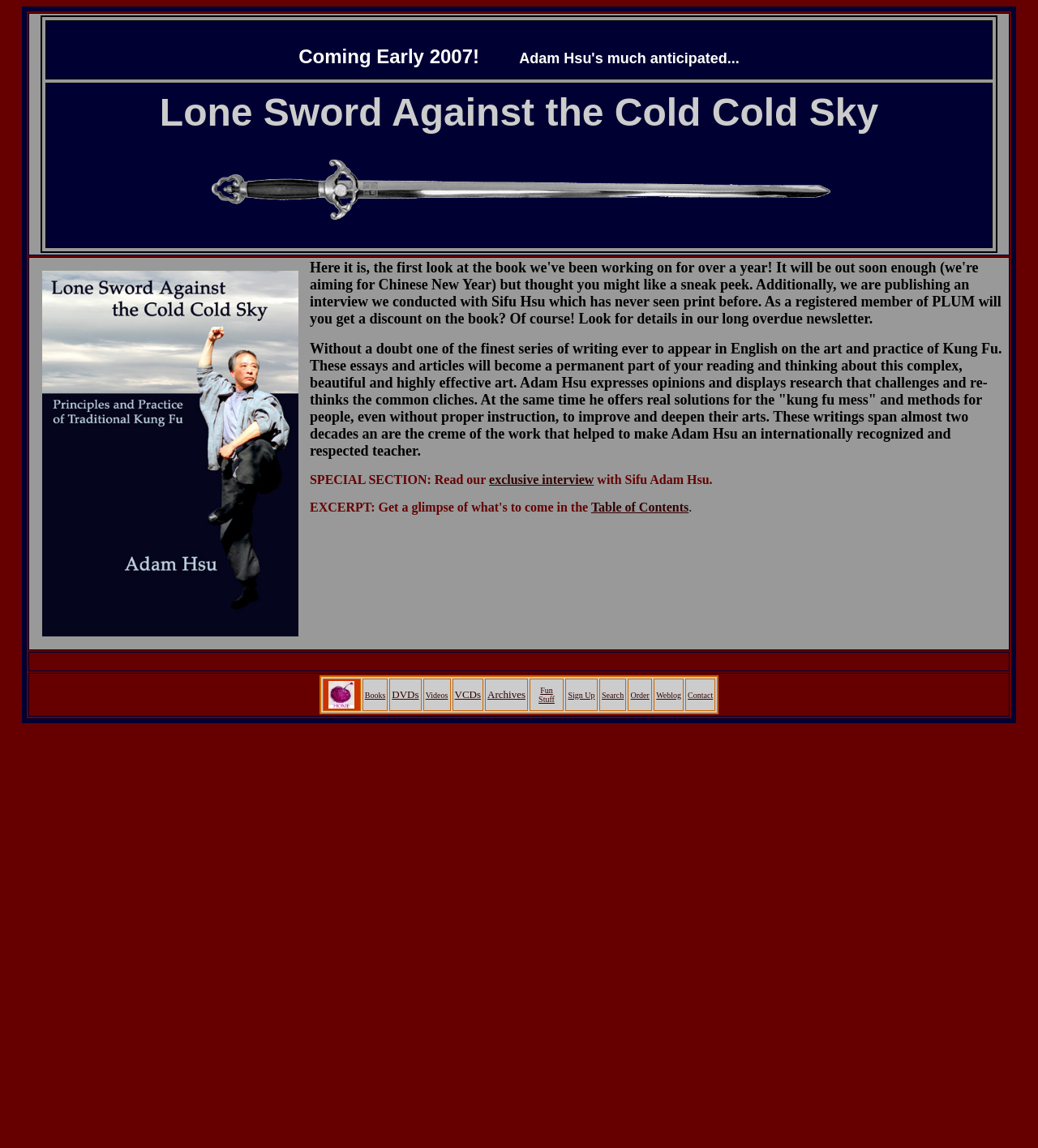Given the description of the UI element: "https://www.courtlistener.com/opinion/4432938/state-of-tennessee-v-joshua-hunter-bargery/", predict the bounding box coordinates in the form of [left, top, right, bottom], with each value being a float between 0 and 1.

None